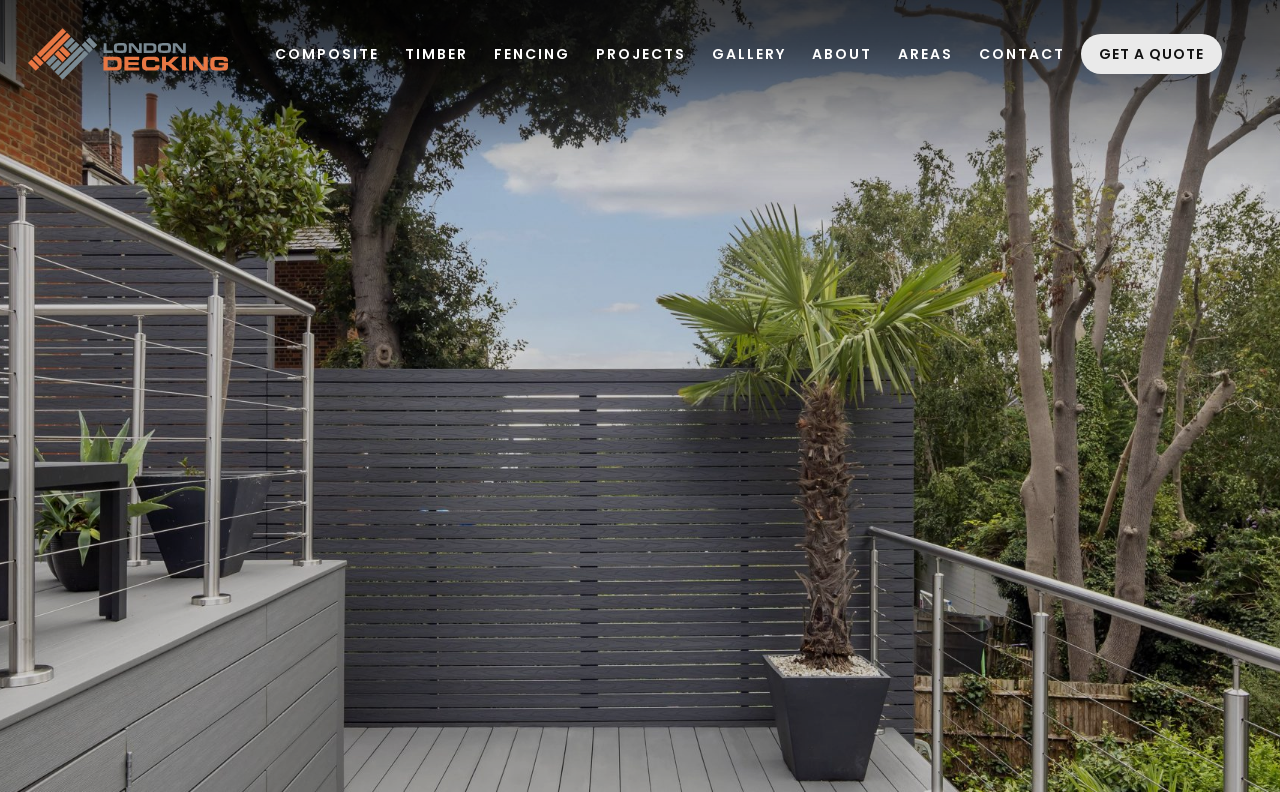Specify the bounding box coordinates of the area to click in order to follow the given instruction: "Learn about the company."

[0.627, 0.056, 0.689, 0.081]